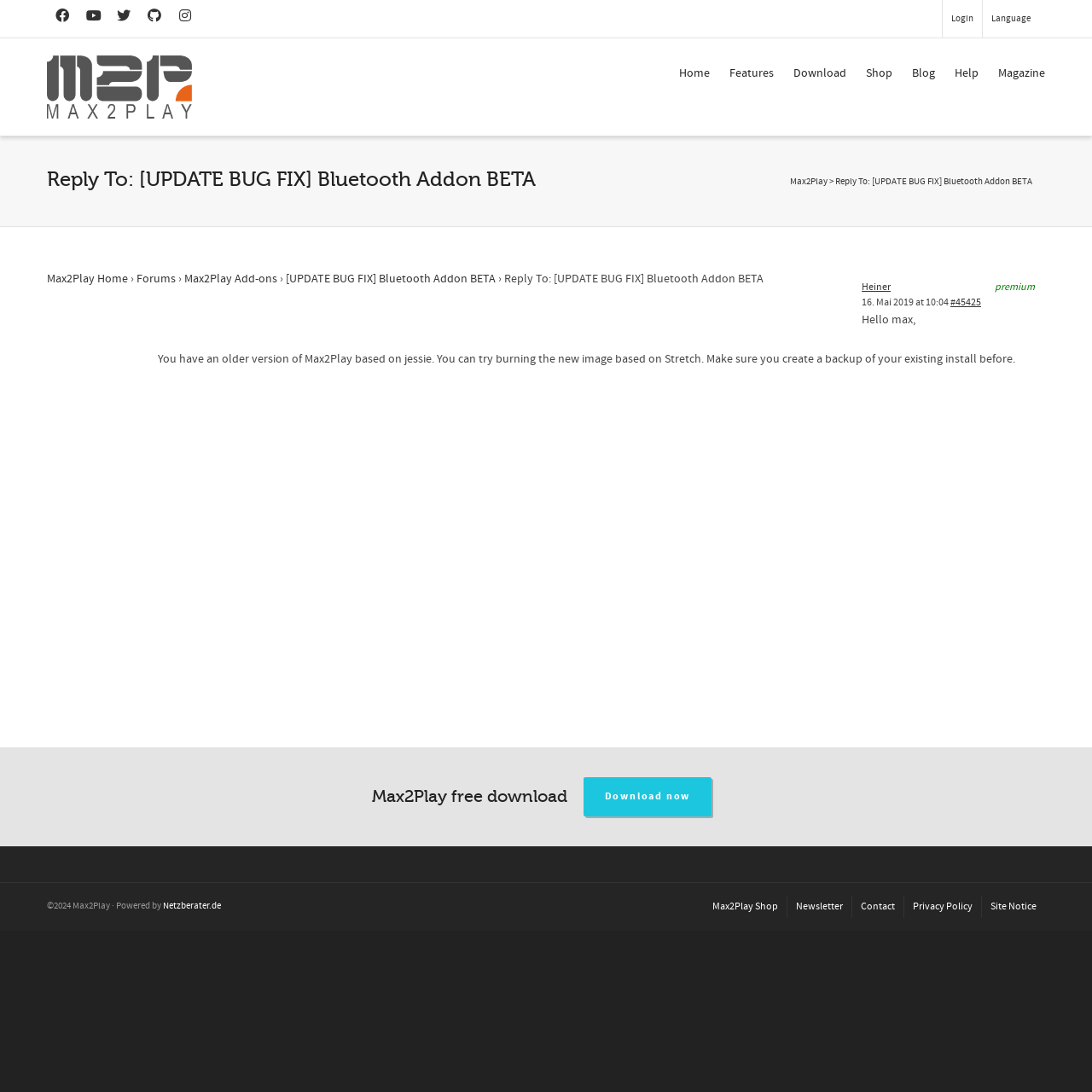Could you provide the bounding box coordinates for the portion of the screen to click to complete this instruction: "Login"?

[0.871, 0.0, 0.891, 0.034]